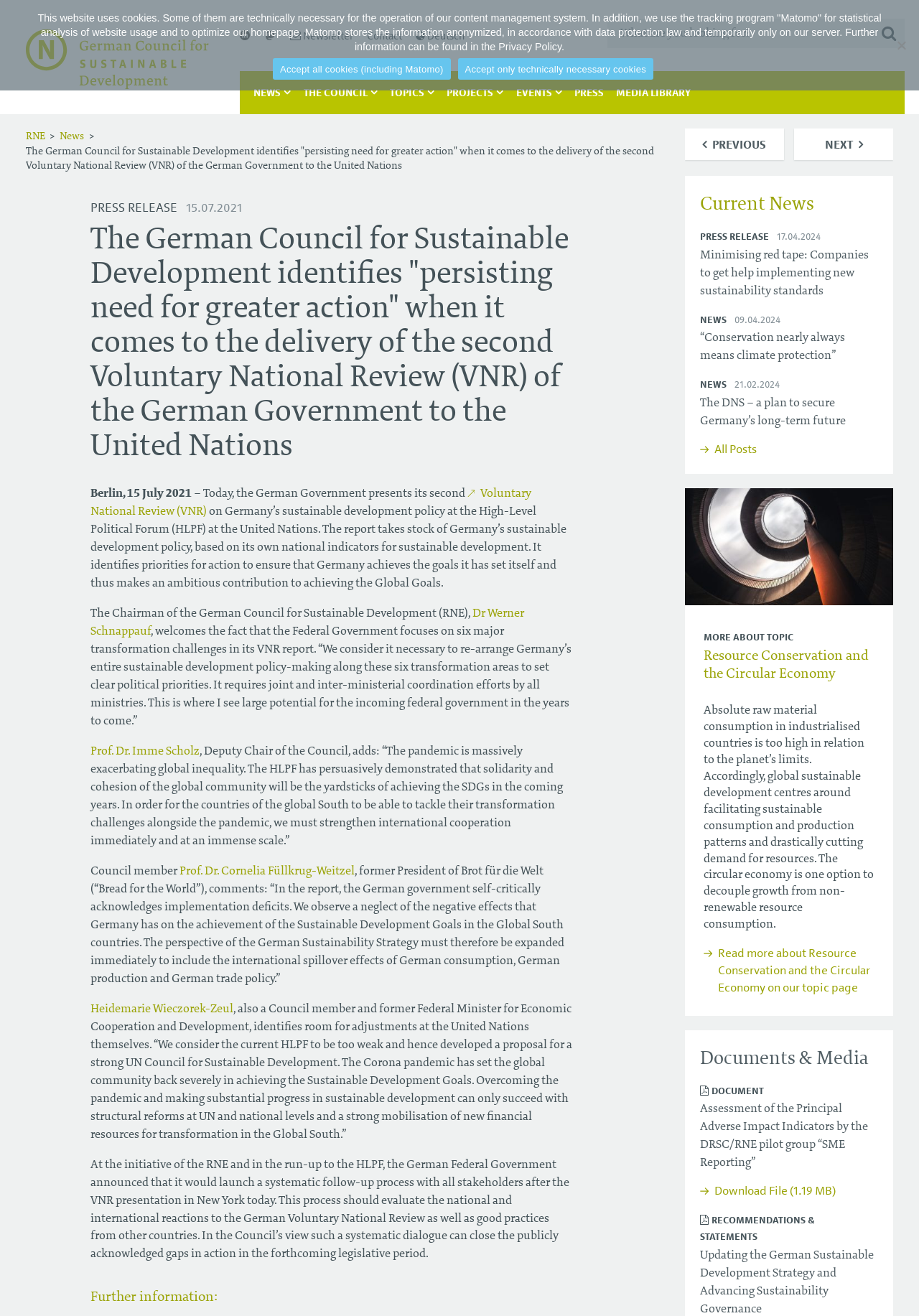Find the main header of the webpage and produce its text content.

The German Council for Sustainable Development identifies "persisting need for greater action" when it comes to the delivery of the second Voluntary National Review (VNR) of the German Government to the United Nations